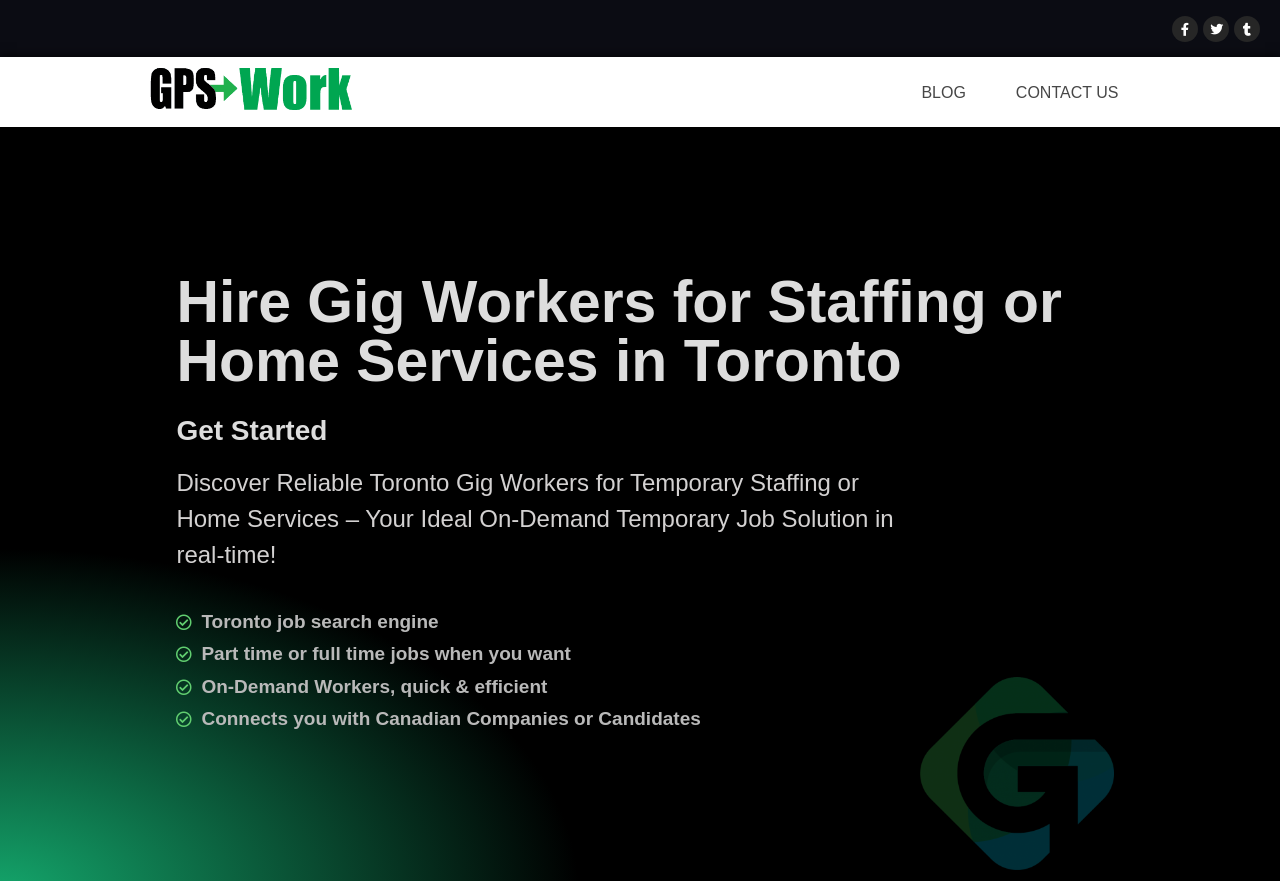Use a single word or phrase to answer this question: 
What is the main benefit of using this website?

Quick and efficient